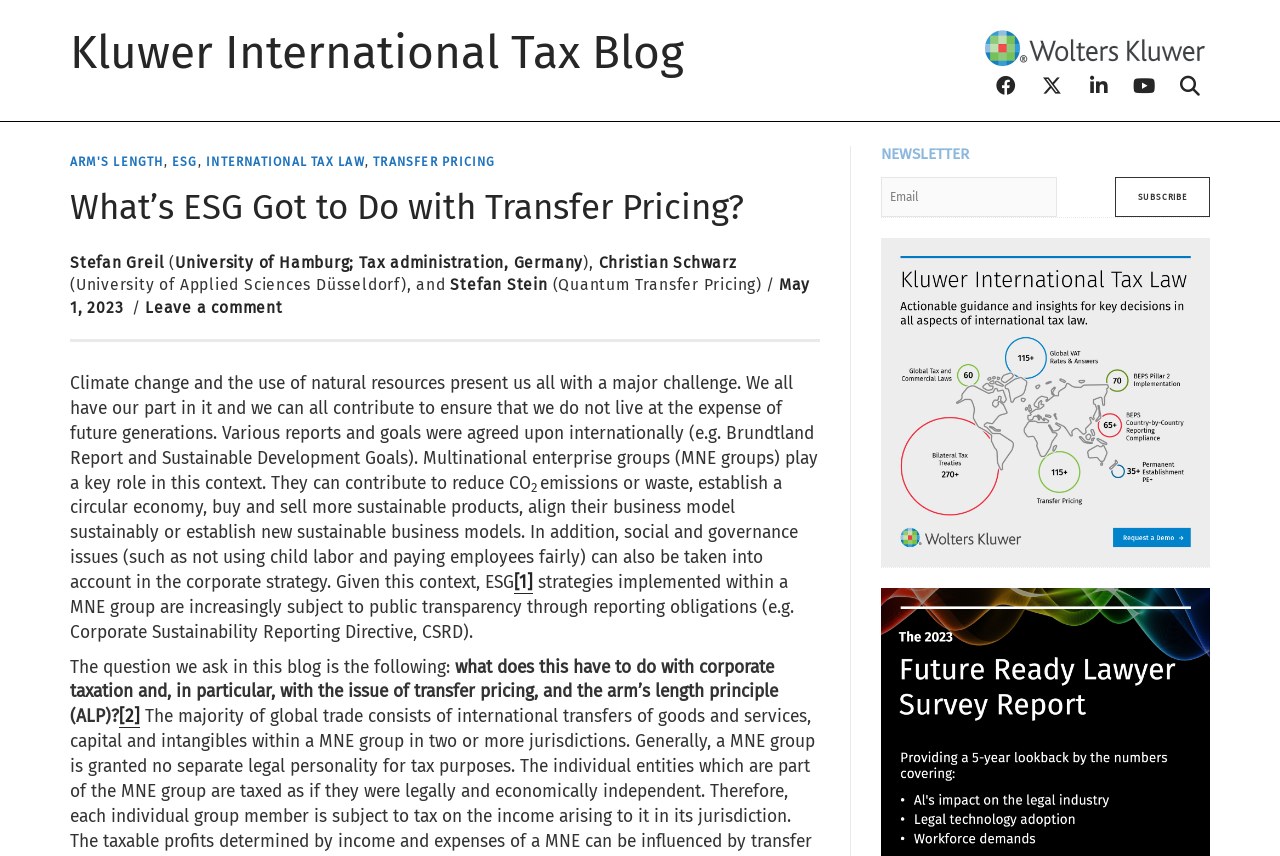What is the purpose of the newsletter section?
Using the visual information from the image, give a one-word or short-phrase answer.

To subscribe to the newsletter